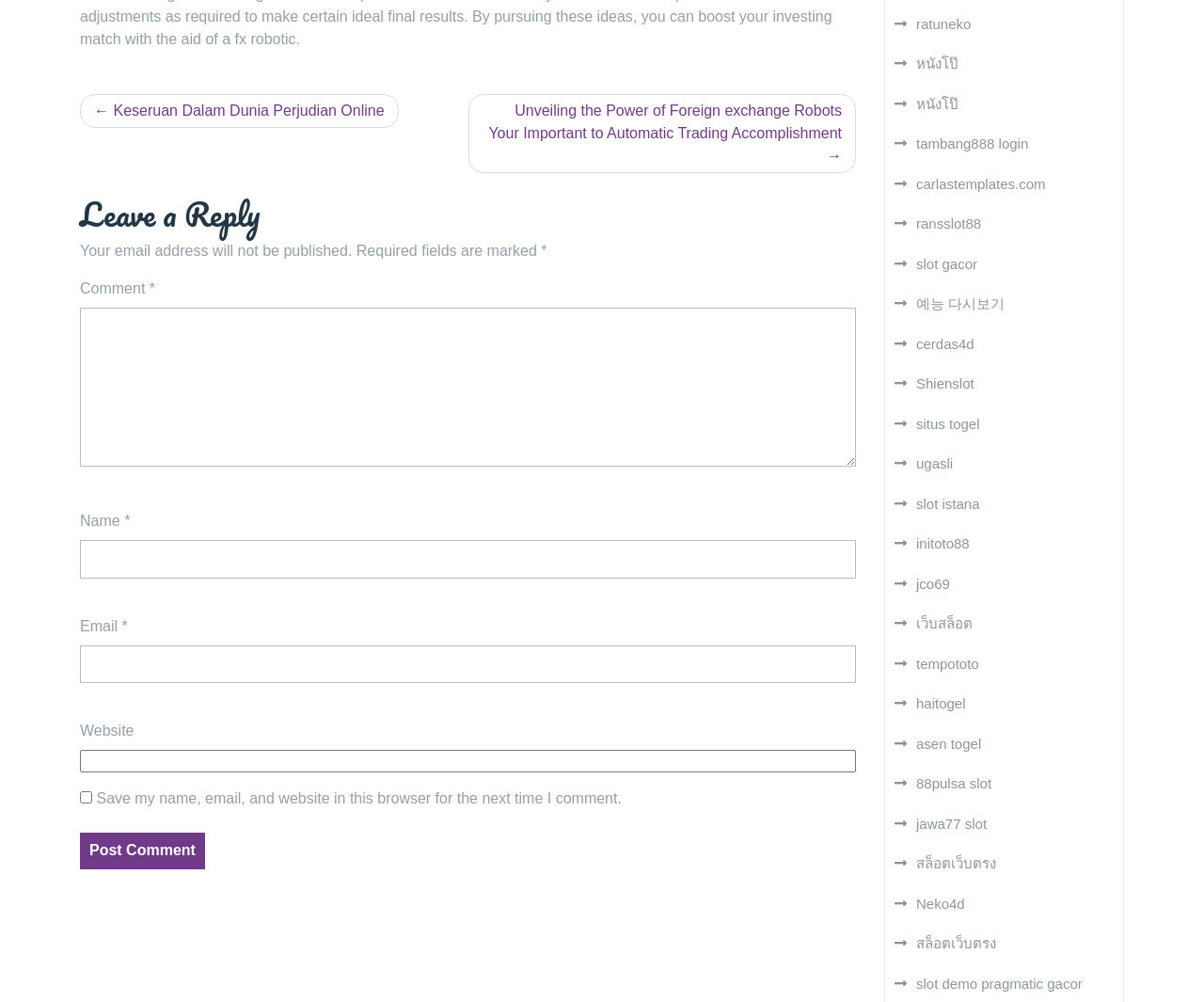Identify the bounding box coordinates for the UI element that matches this description: "ugasli".

[0.743, 0.455, 0.792, 0.47]